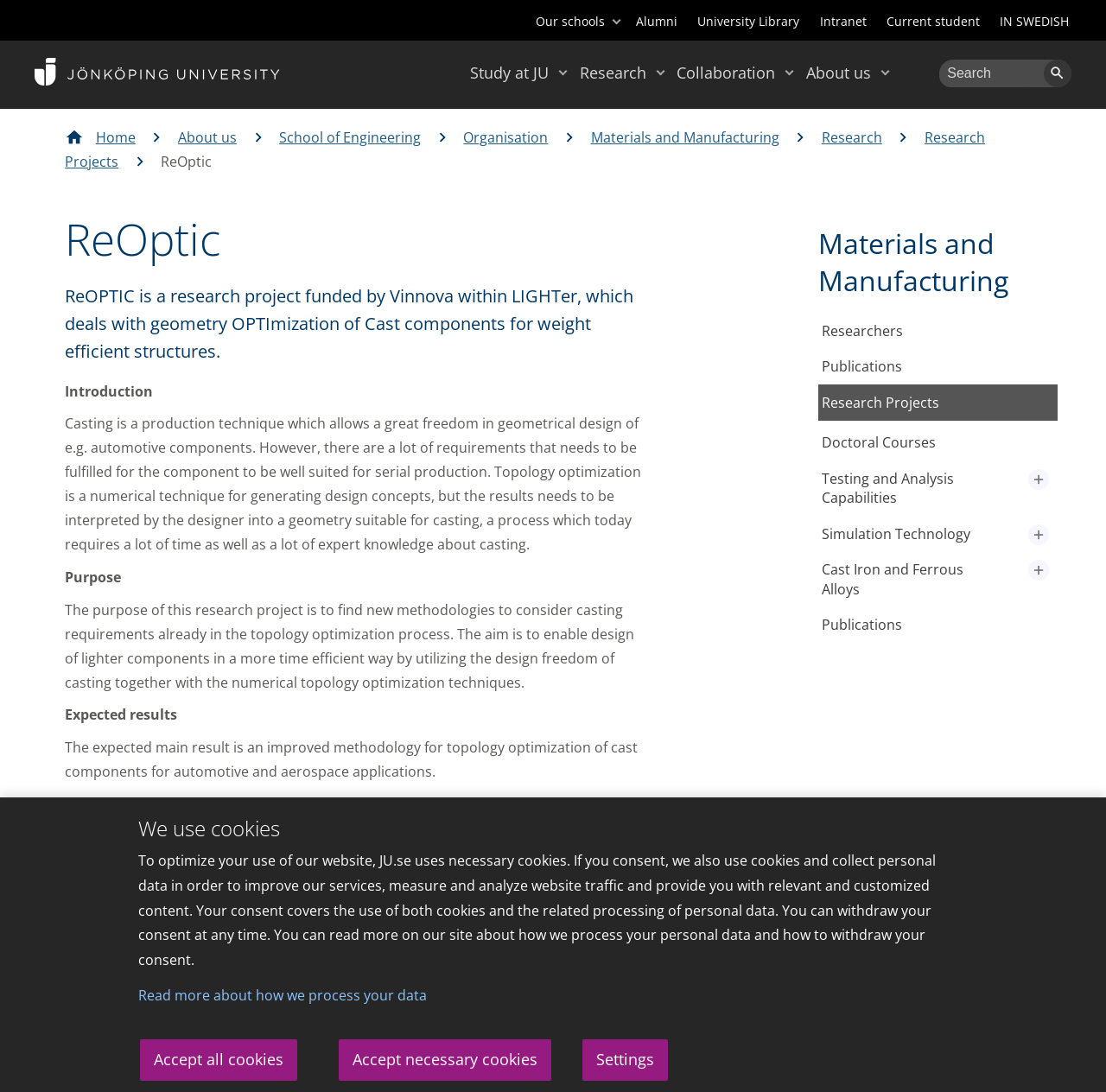What is the bounding box coordinate of the 'Search' button?
Answer the question with a single word or phrase derived from the image.

[0.944, 0.055, 0.969, 0.08]